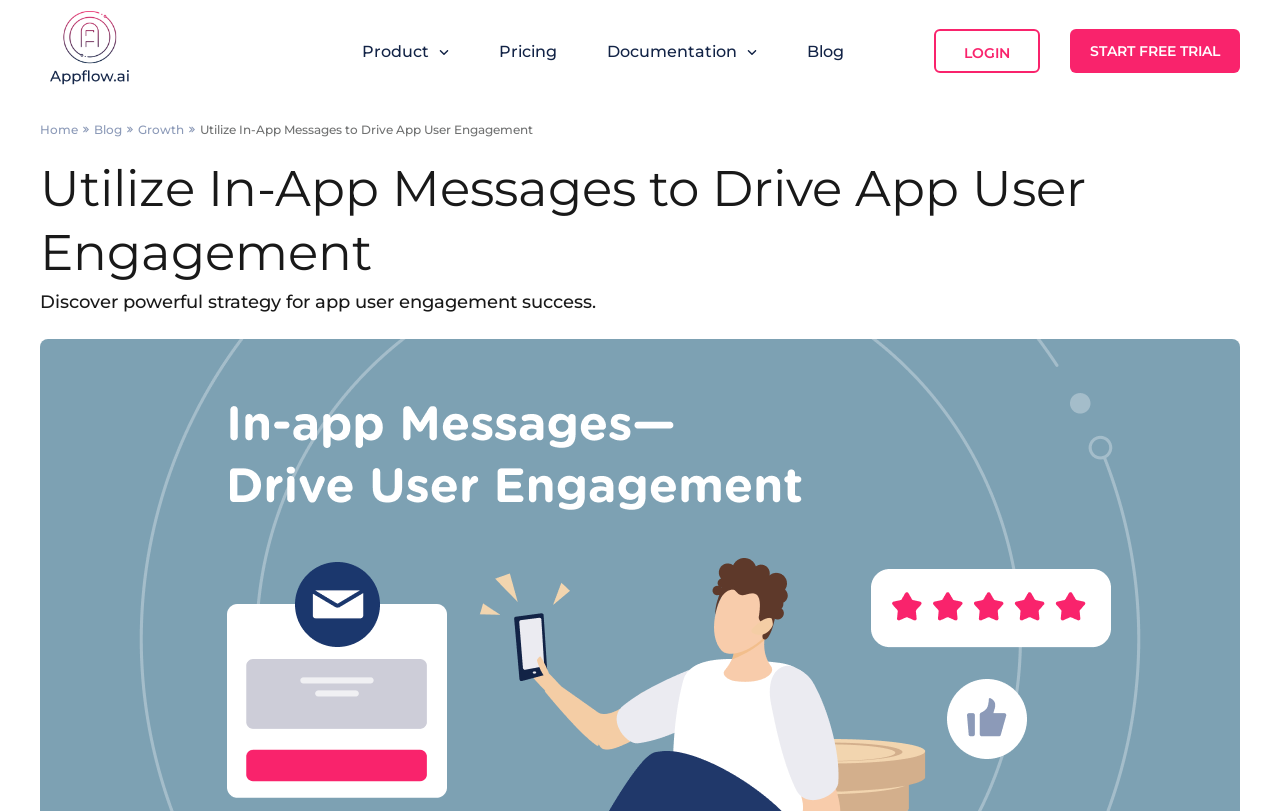Locate the bounding box coordinates of the element that needs to be clicked to carry out the instruction: "Log in to the account". The coordinates should be given as four float numbers ranging from 0 to 1, i.e., [left, top, right, bottom].

[0.73, 0.036, 0.812, 0.09]